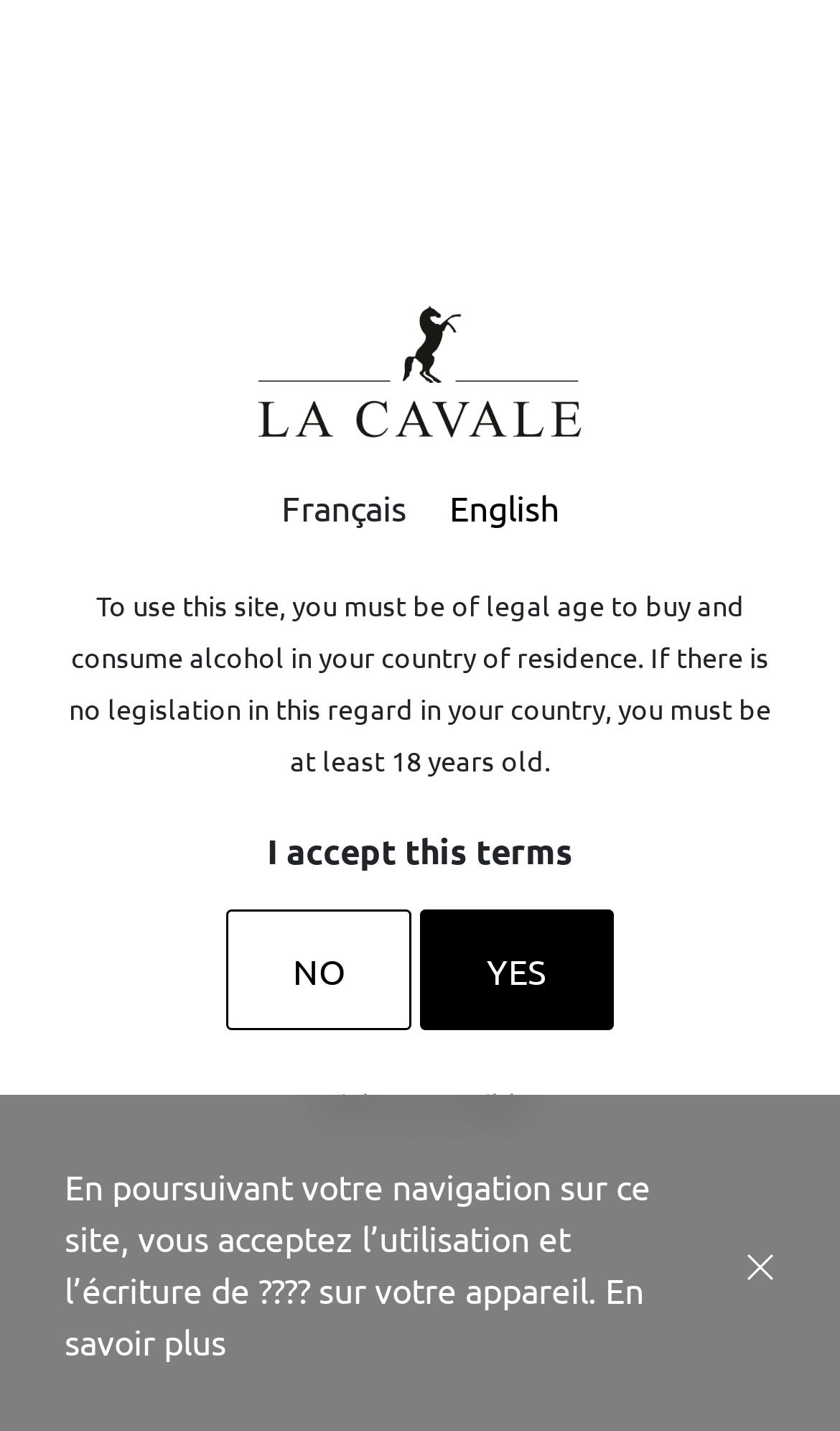Determine the bounding box coordinates for the UI element with the following description: "en". The coordinates should be four float numbers between 0 and 1, represented as [left, top, right, bottom].

[0.783, 0.125, 0.837, 0.162]